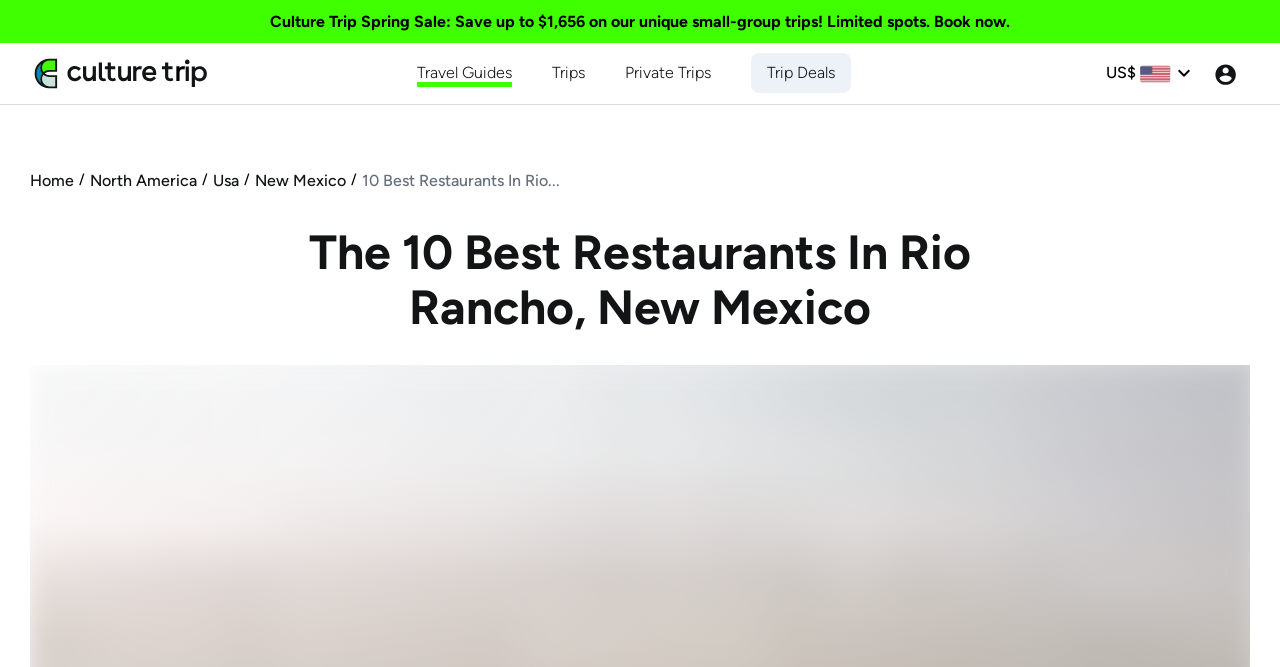Respond to the following question using a concise word or phrase: 
How many links are there in the top navigation bar?

5